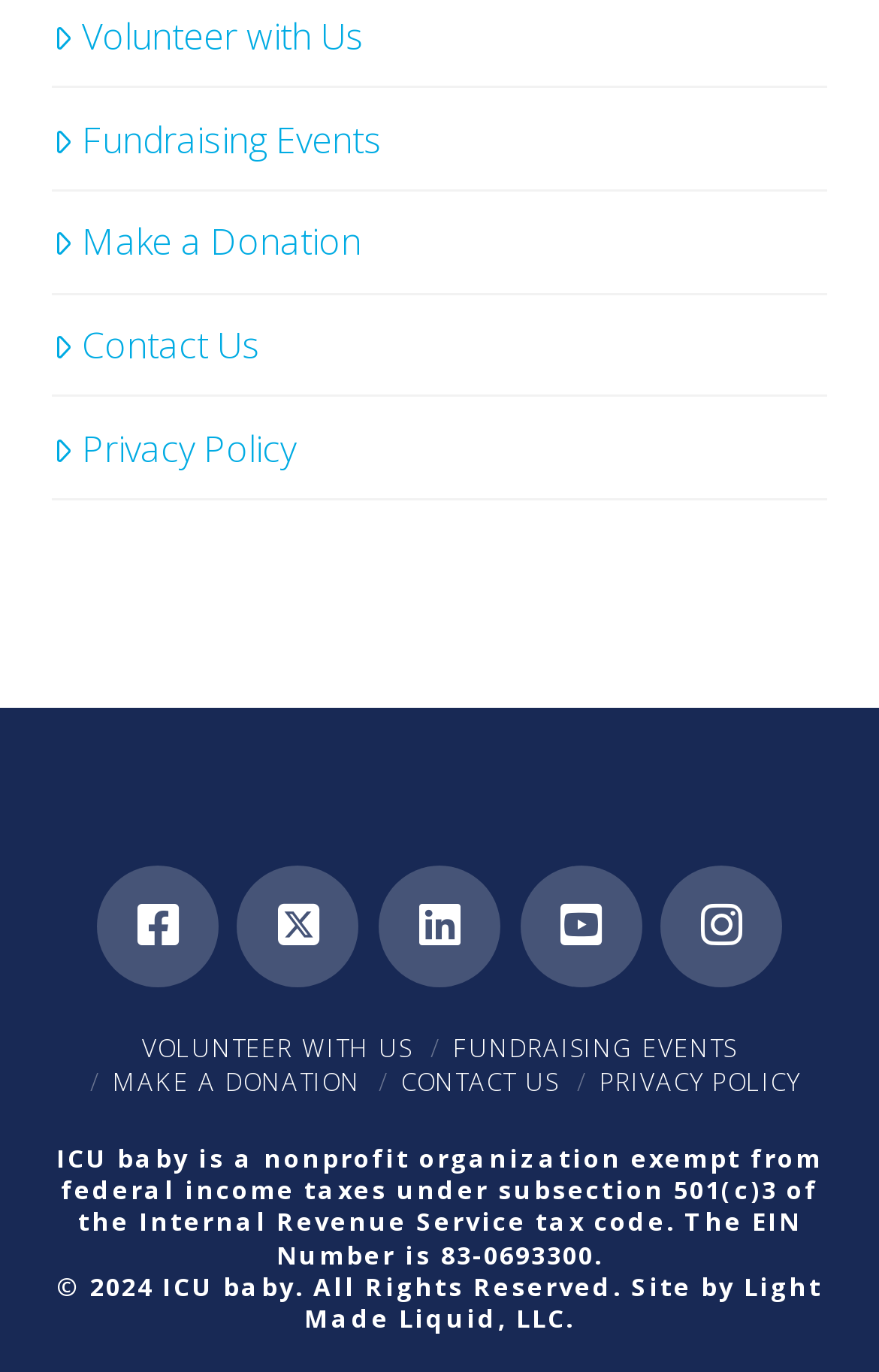Find the bounding box coordinates of the element I should click to carry out the following instruction: "Learn about fundraising events".

[0.515, 0.751, 0.838, 0.776]